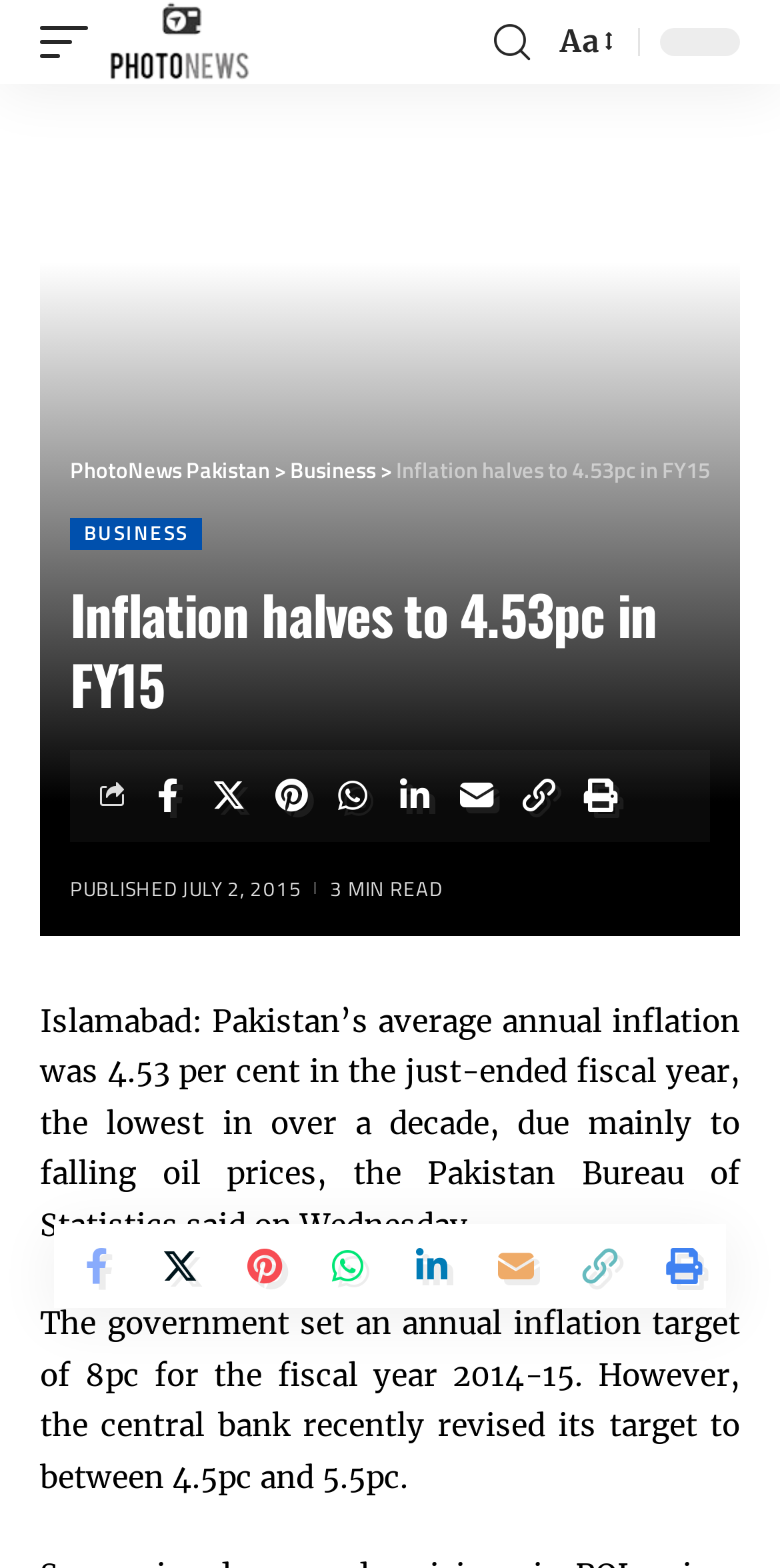What is the average annual inflation rate in Pakistan?
Please respond to the question with a detailed and informative answer.

I found the answer in the StaticText element that says 'Pakistan’s average annual inflation was 4.53 per cent in the just-ended fiscal year...'.